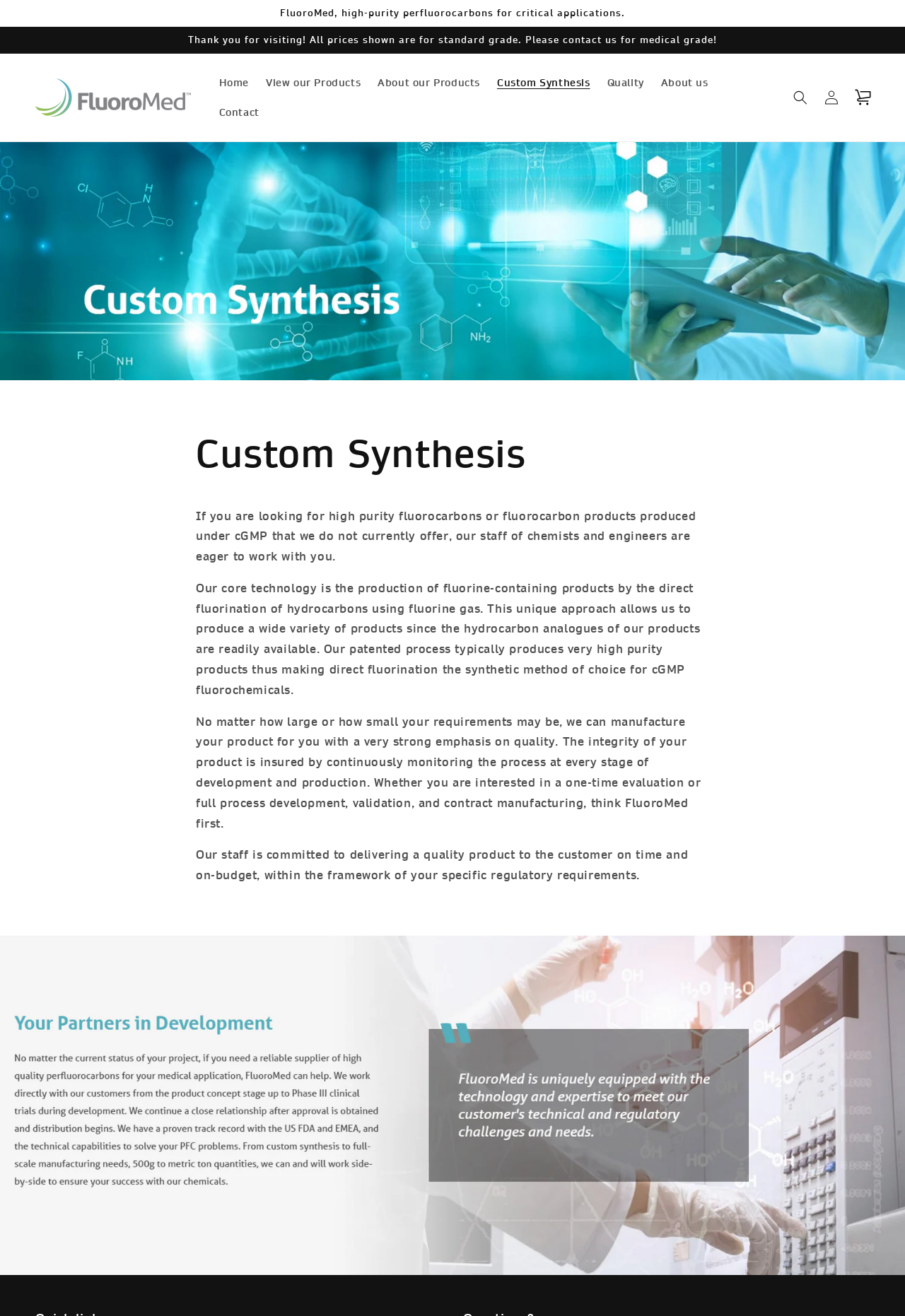Provide the bounding box coordinates of the HTML element described by the text: "IP Helpdesk".

None